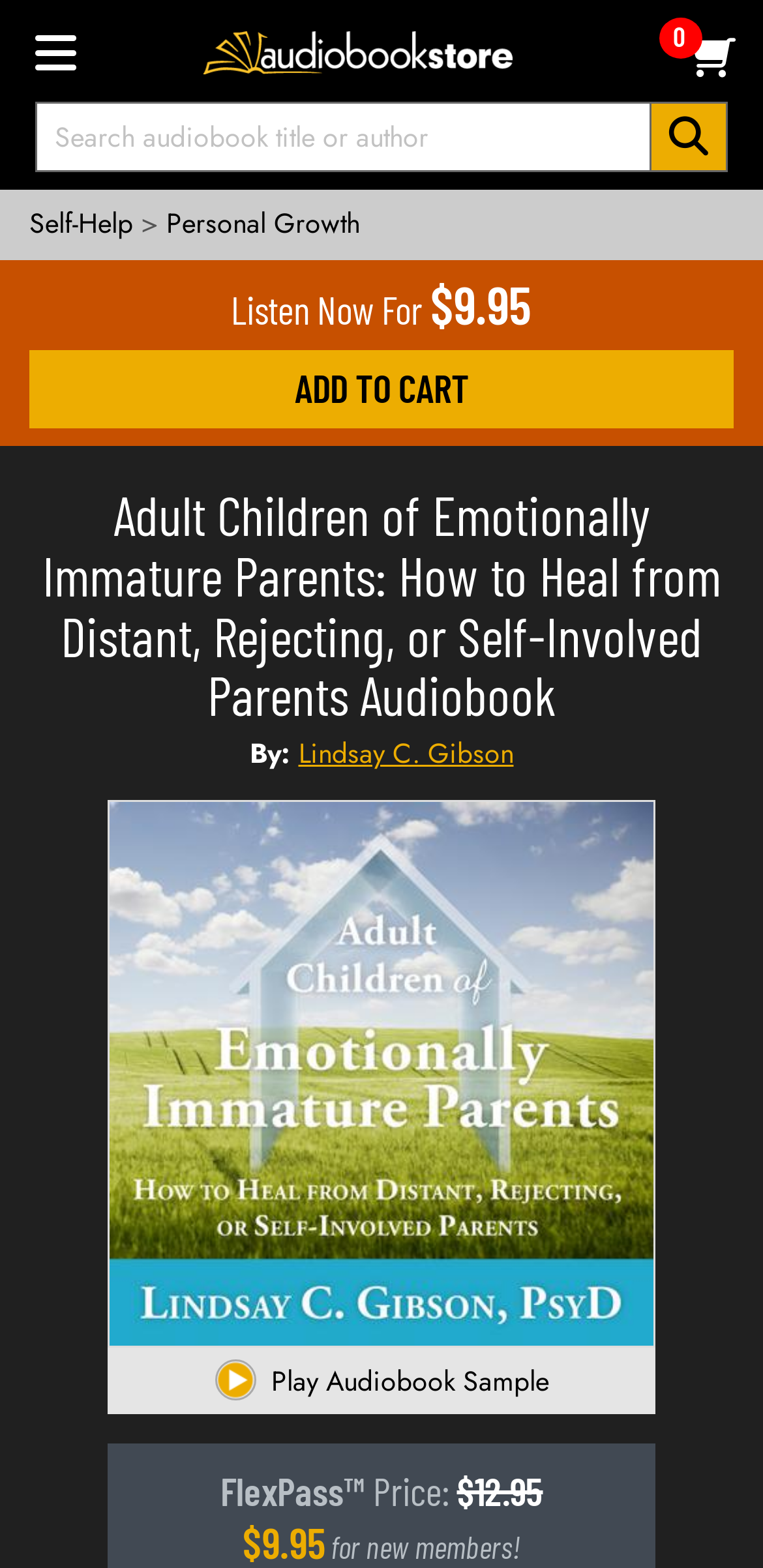Identify the first-level heading on the webpage and generate its text content.

Adult Children of Emotionally Immature Parents: How to Heal from Distant, Rejecting, or Self-Involved Parents Audiobook